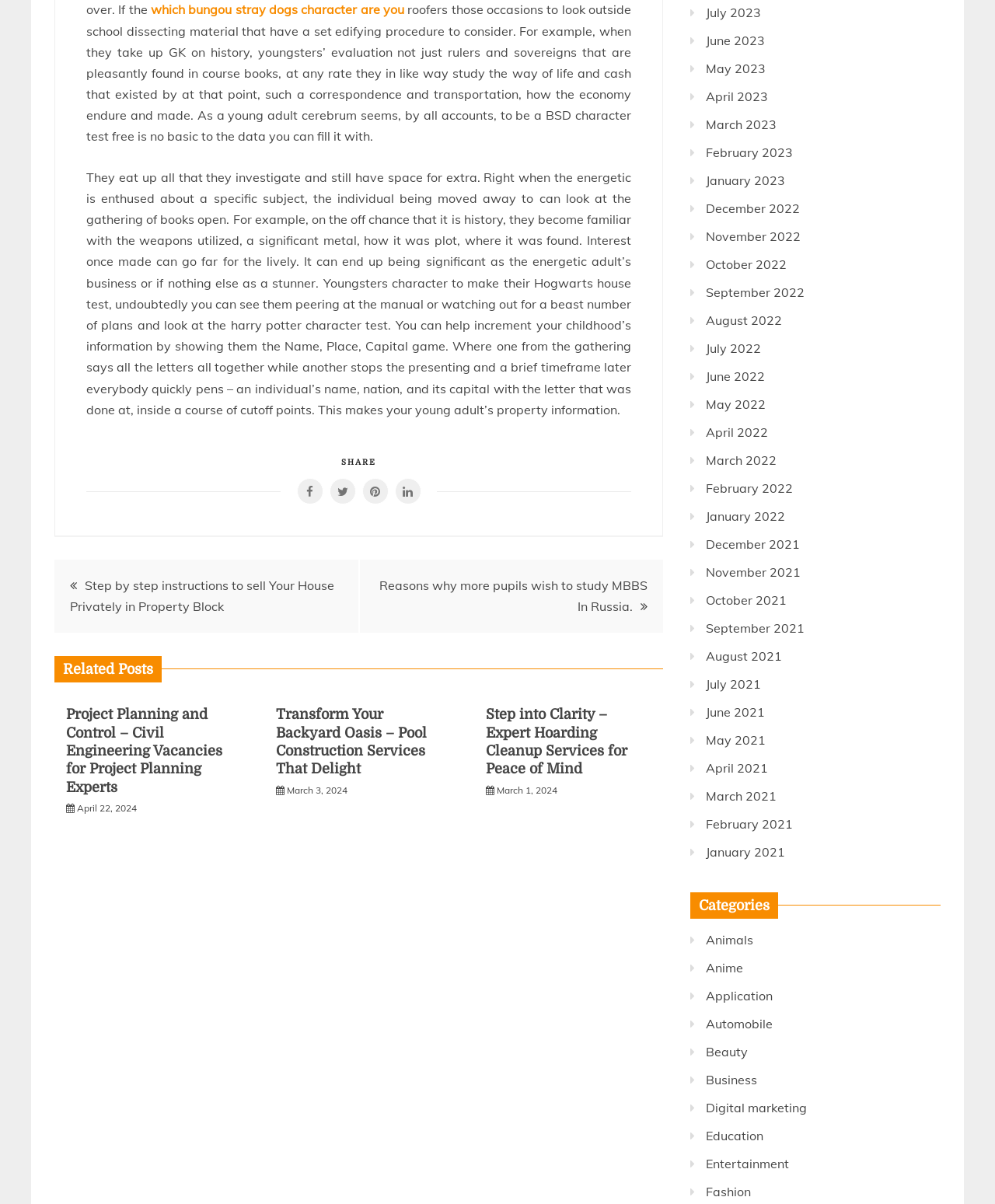What is the topic of the first related post?
Please provide an in-depth and detailed response to the question.

I found the first related post by looking at the 'Related Posts' section, which is indicated by the heading 'Related Posts' with a bounding box of [0.055, 0.545, 0.666, 0.567]. The first related post is a link with the text 'Project Planning and Control – Civil Engineering Vacancies for Project Planning Experts' and a bounding box of [0.066, 0.586, 0.233, 0.662].